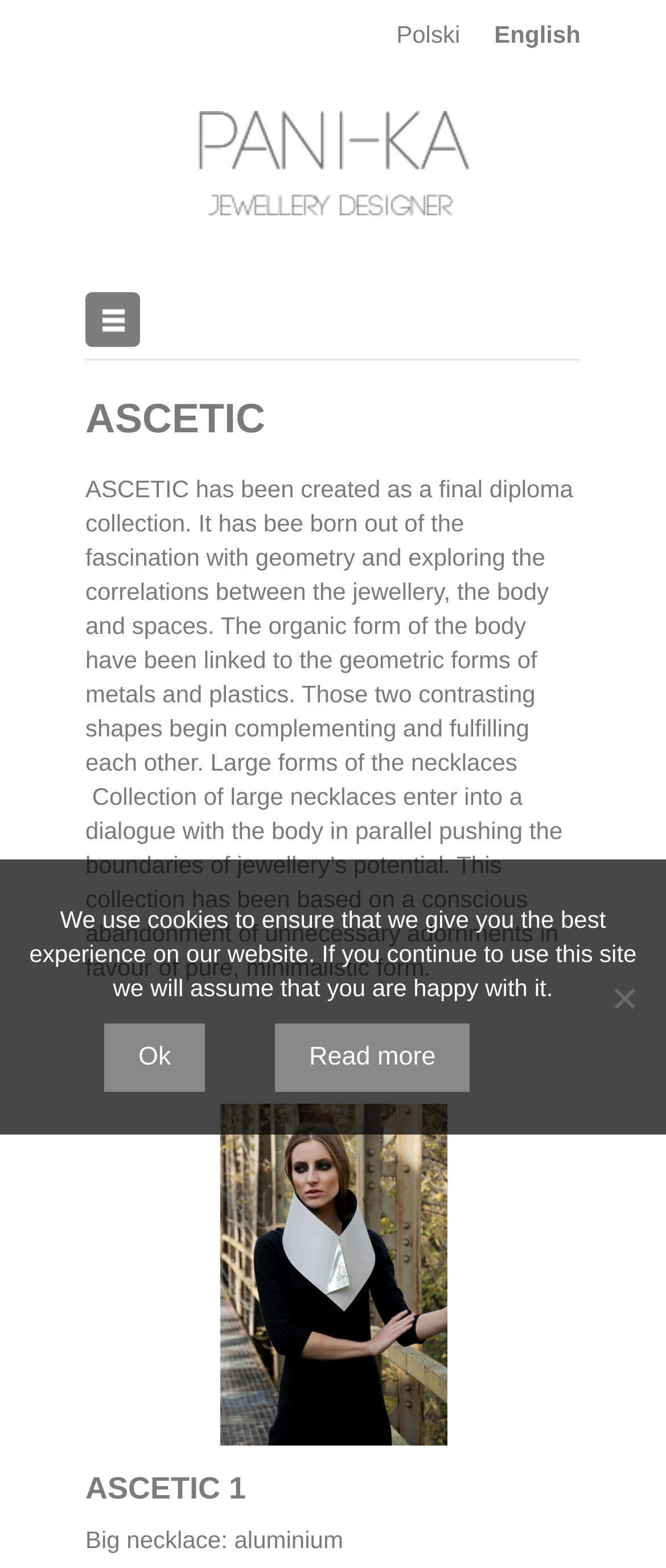Explain the webpage in detail.

The webpage is about ASCETIC, a final diploma collection that explores the correlations between jewelry, the body, and spaces through geometry. At the top, there is a logo with the text "ASCETIC - pani-Ka" and an image with the same name. Below the logo, there are two language options, "Polski" and "English", placed side by side. 

On the left side, there is a navigation menu with an empty link, and below it, a heading "ASCETIC" in a larger font. Next to the heading, there is a paragraph of text that describes the collection, explaining how the organic form of the body is linked to geometric forms of metals and plastics. 

Below the paragraph, there is an article section that takes up most of the page. Within this section, there are three links related to "ASCETIC 1", including a product page, a zoomed-in view, and a heading with the same name. The links are accompanied by images with similar names. Additionally, there is a text description of the product, "Big necklace: aluminium", placed at the bottom of the section.

At the bottom of the page, there is a cookie notice dialog box that is not currently in focus. The dialog box contains a message about the use of cookies, along with two links, "Ok" and "Read more".